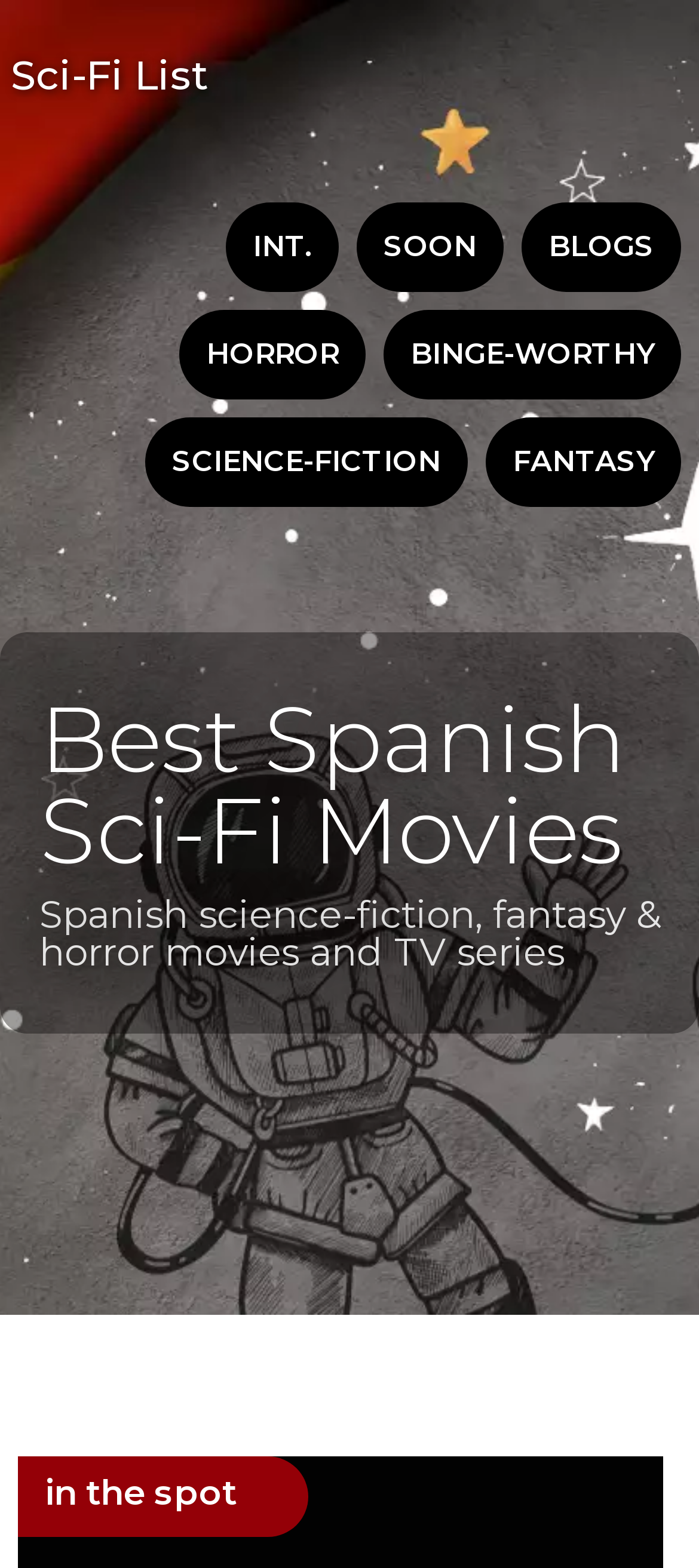Please identify the bounding box coordinates of the element I need to click to follow this instruction: "visit BINGE-WORTHY".

[0.549, 0.198, 0.974, 0.255]